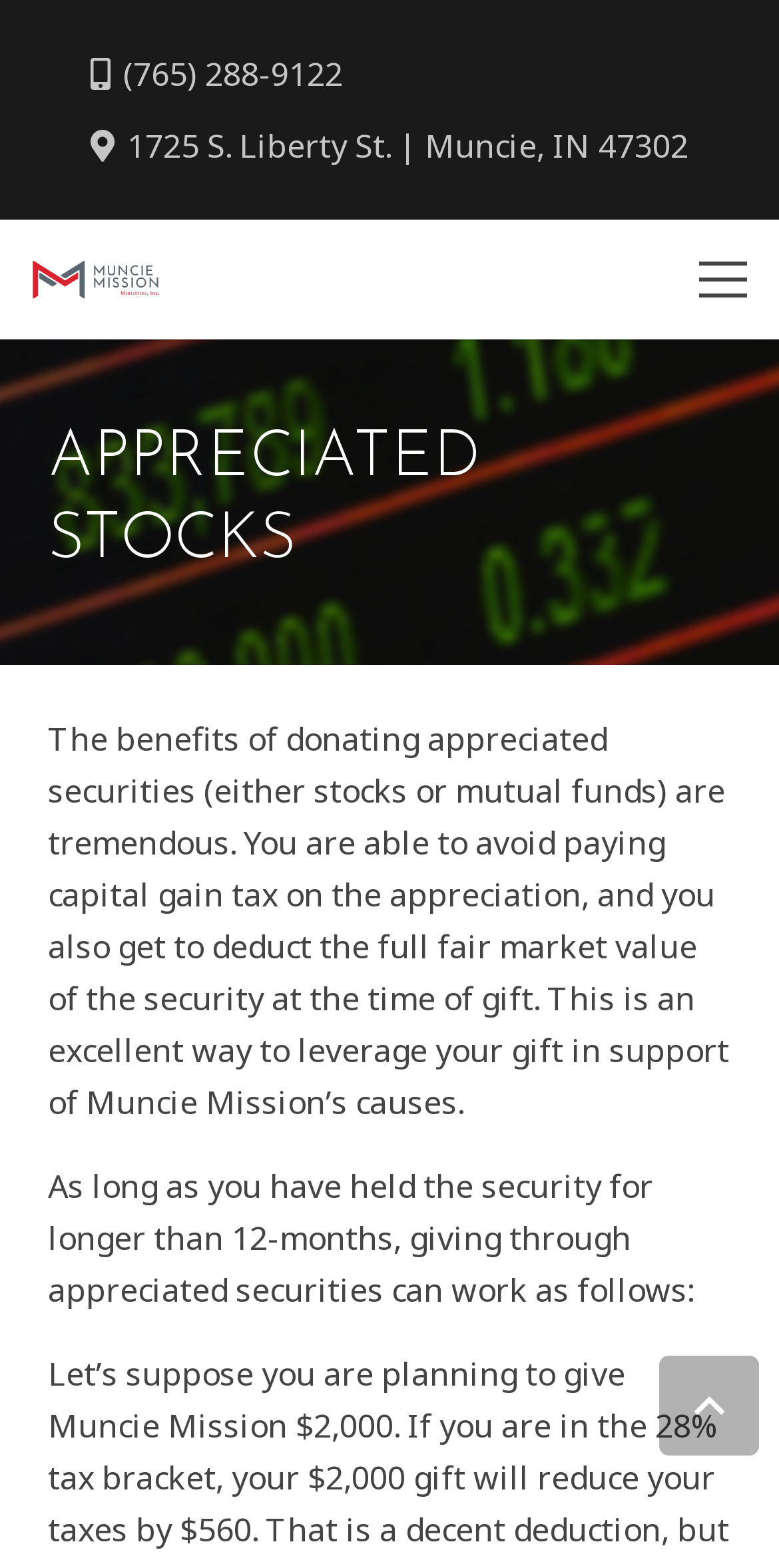Observe the image and answer the following question in detail: What is the minimum time period for holding a security to donate?

I found the time period by reading the StaticText element which states 'As long as you have held the security for longer than 12-months, giving through appreciated securities can work as follows:' This suggests that the minimum time period for holding a security to donate is 12 months.